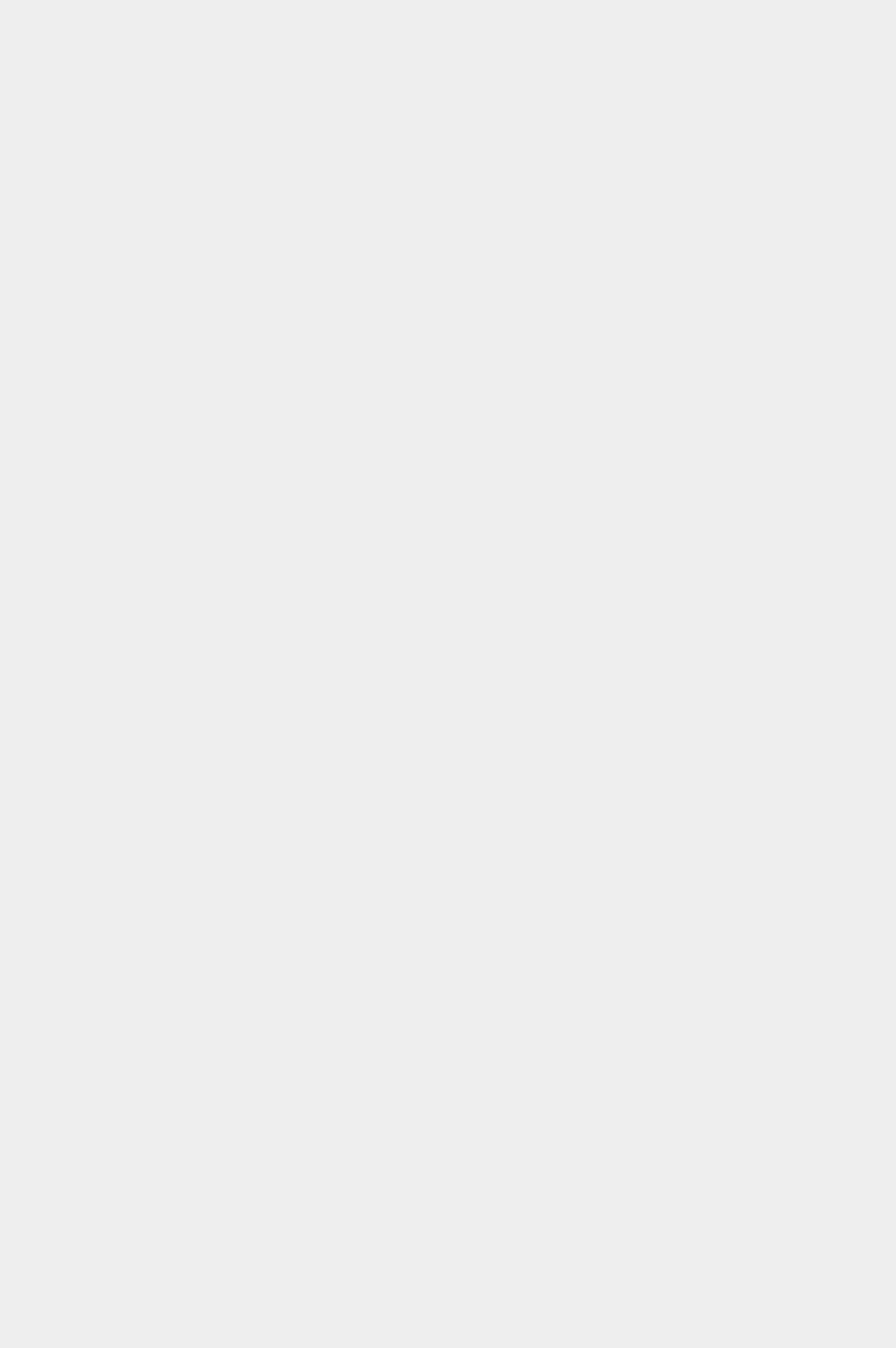What is the title of the first section?
Based on the image content, provide your answer in one word or a short phrase.

Archives